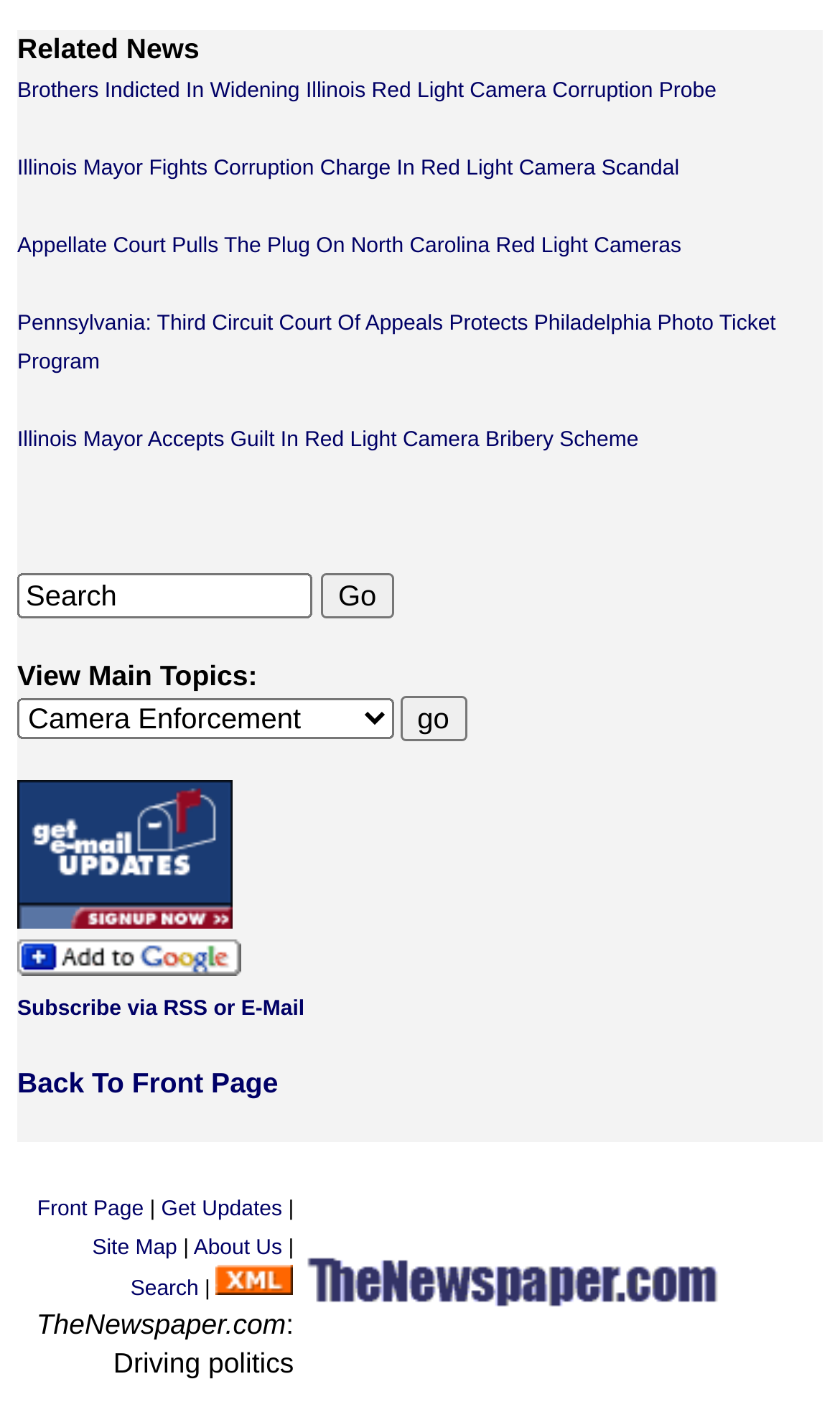Find and specify the bounding box coordinates that correspond to the clickable region for the instruction: "View related news".

[0.021, 0.057, 0.853, 0.074]